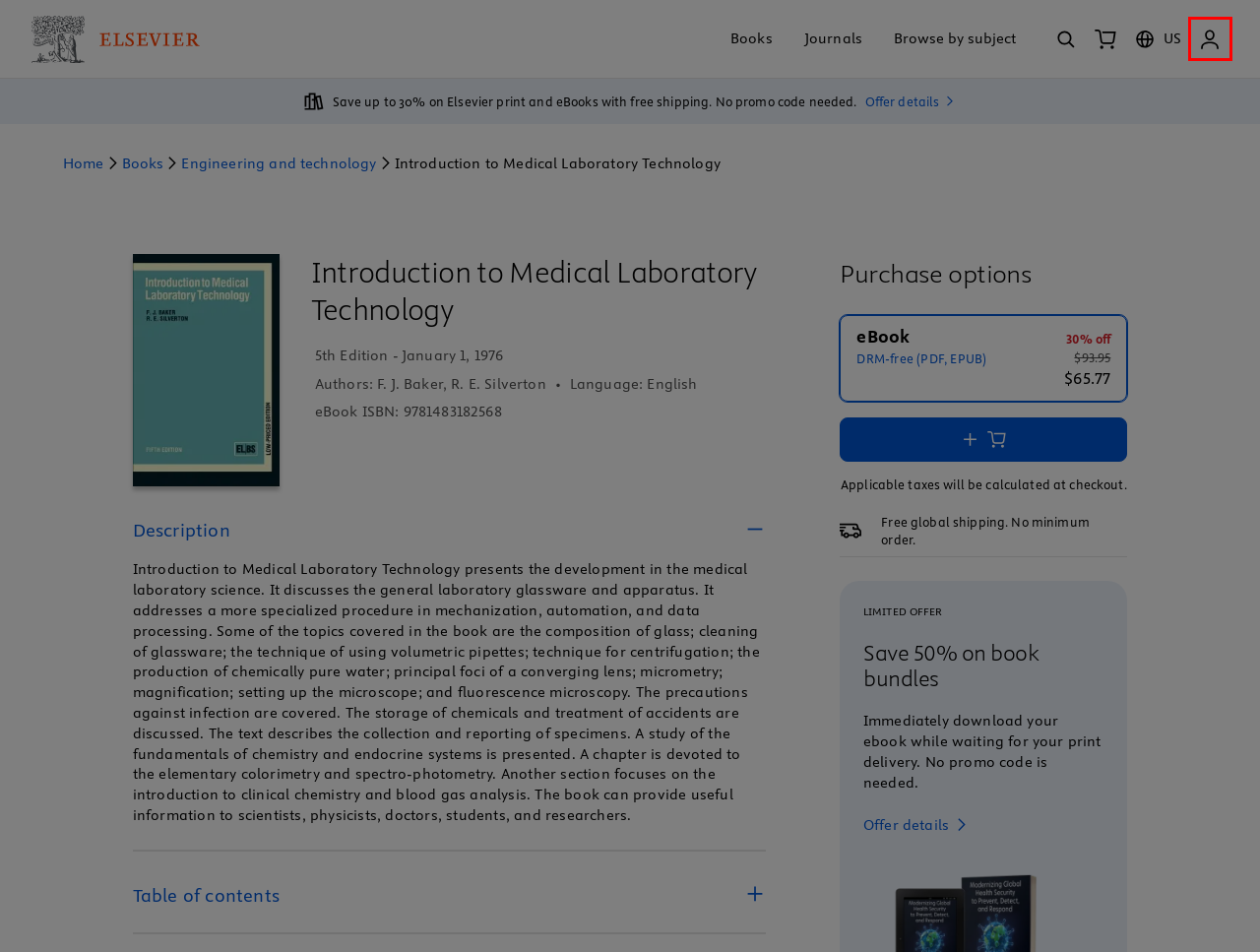You see a screenshot of a webpage with a red bounding box surrounding an element. Pick the webpage description that most accurately represents the new webpage after interacting with the element in the red bounding box. The options are:
A. Book & Journals Search Results | Elsevier Shop
B. Engineering and technology print books and ebooks | Elsevier | Elsevier Shop
C. Shopping cart | Elsevier
D. Privacy Policy | Elsevier Legal
E. Terms and conditions Elsevier website | Elsevier Legal
F. Signup | Login | Elsevier
G. Reaxys | An expert-curated chemical database | Elsevier
H. Shop and Discover Books, Journals, Articles and more | Elsevier Shop

F